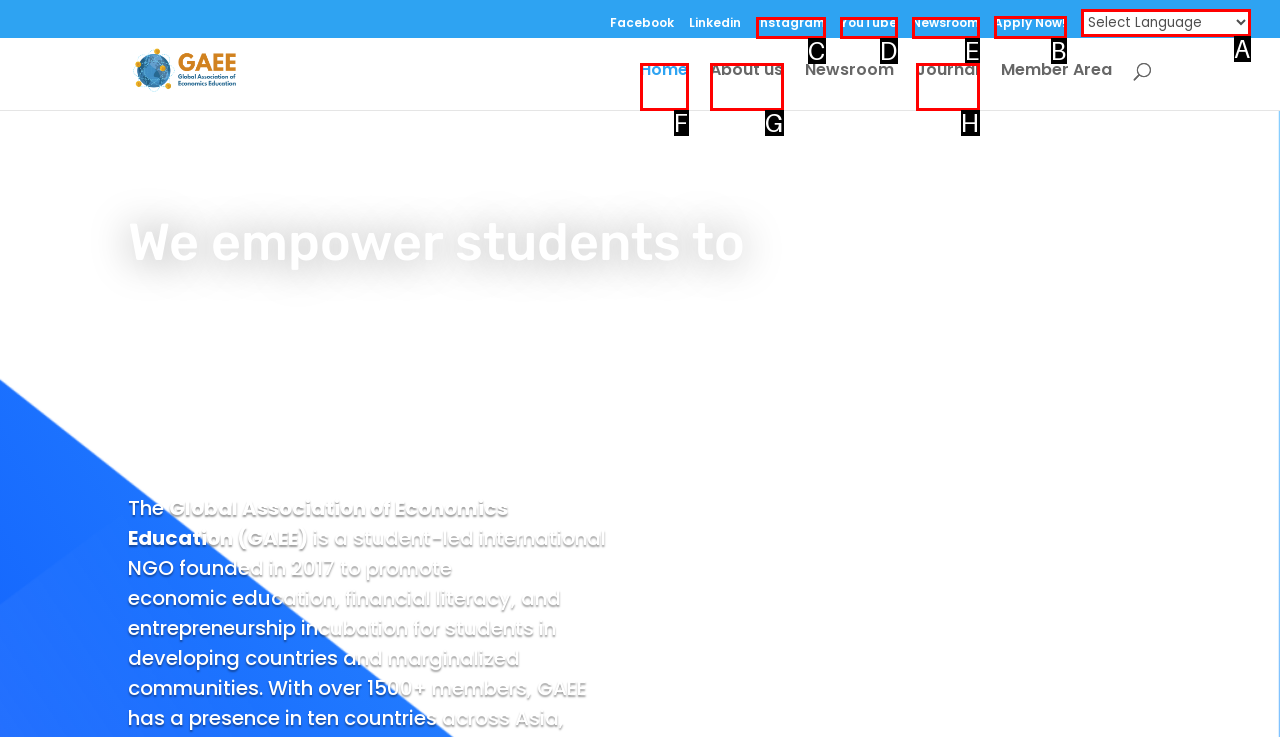Please identify the correct UI element to click for the task: Apply Now Respond with the letter of the appropriate option.

B